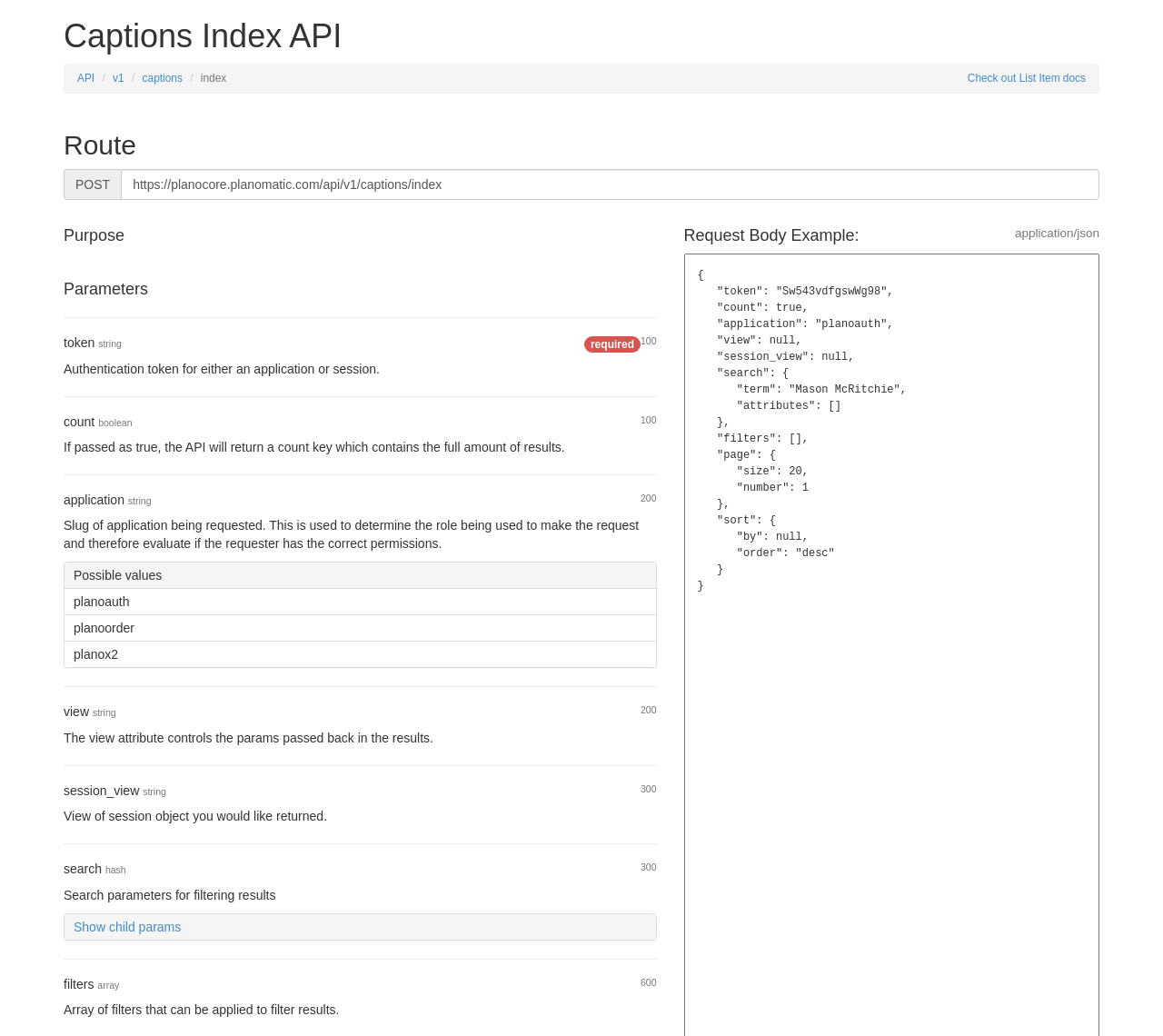Please respond to the question with a concise word or phrase:
What is the purpose of the API?

Authentication token